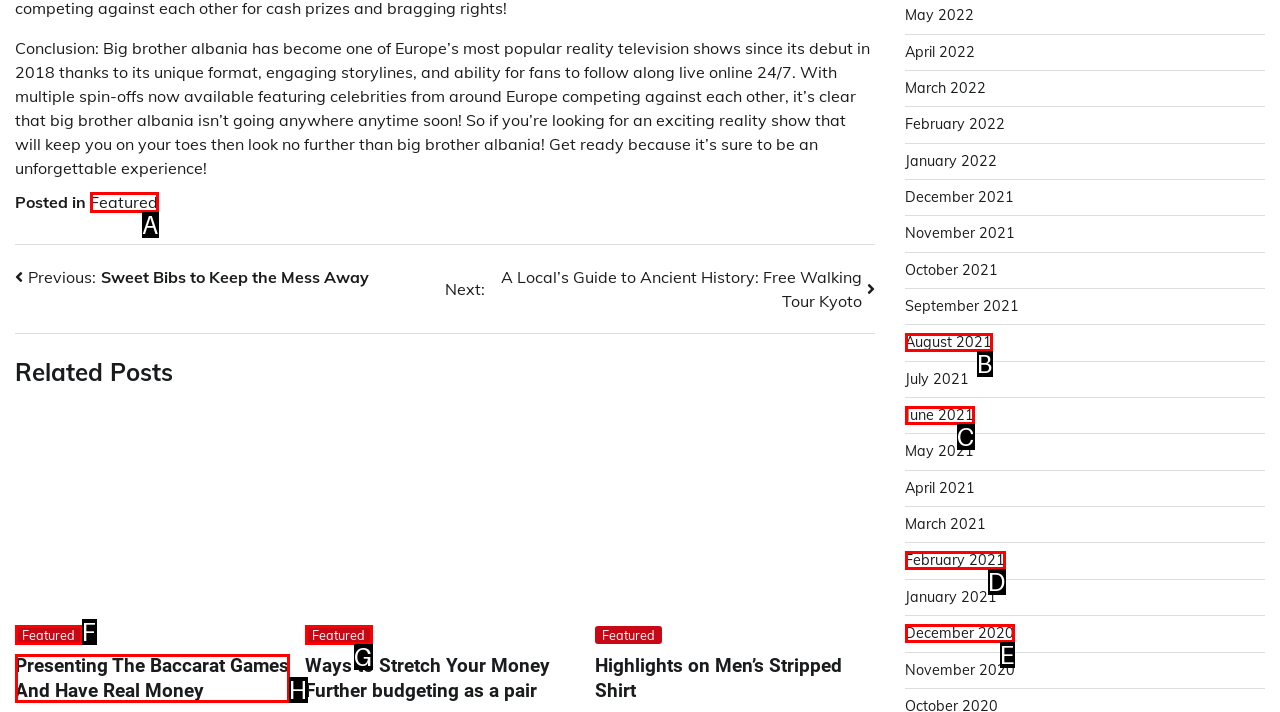Determine which HTML element fits the description: Featured. Answer with the letter corresponding to the correct choice.

G